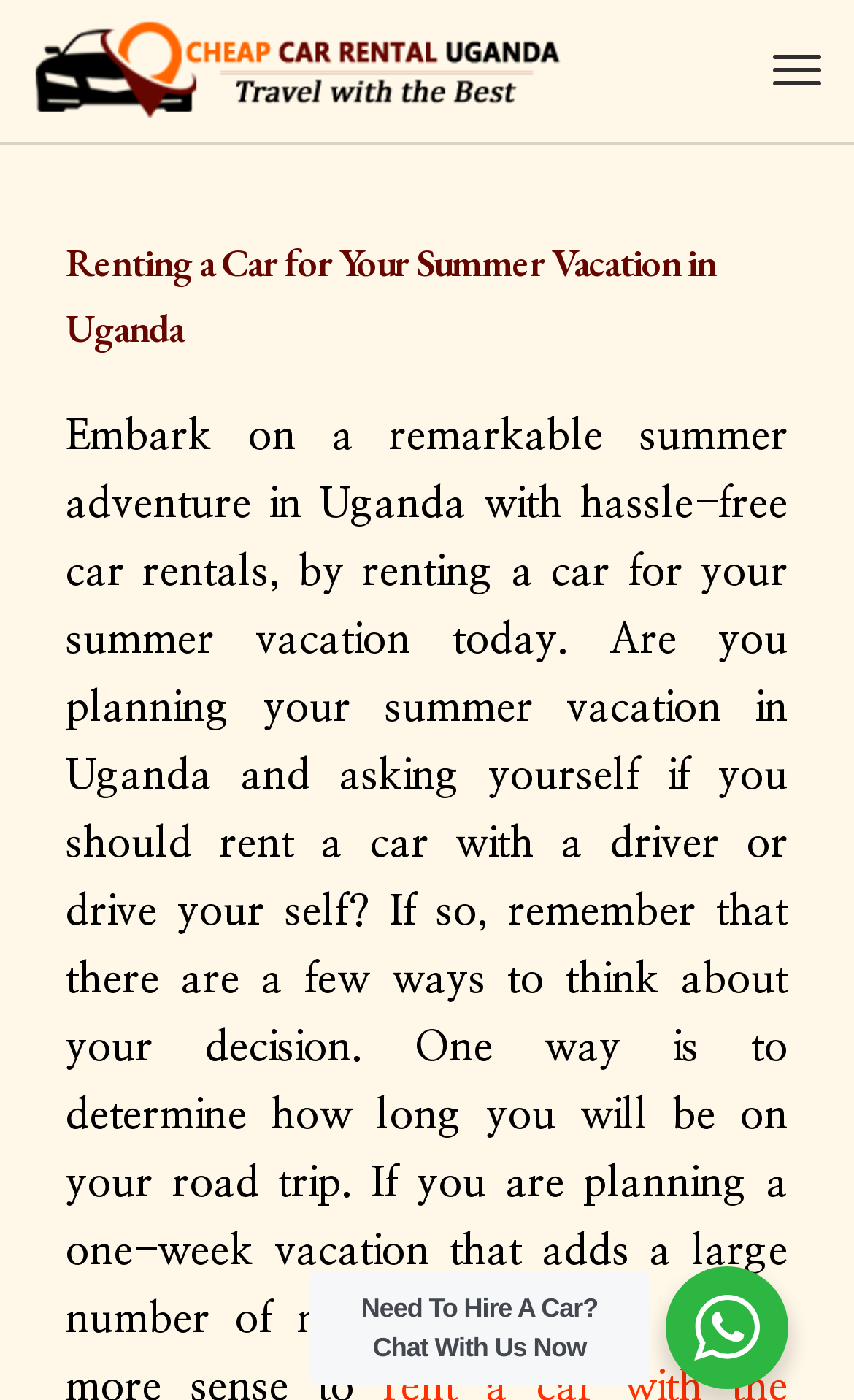Can you identify and provide the main heading of the webpage?

Renting a Car for Your Summer Vacation in Uganda